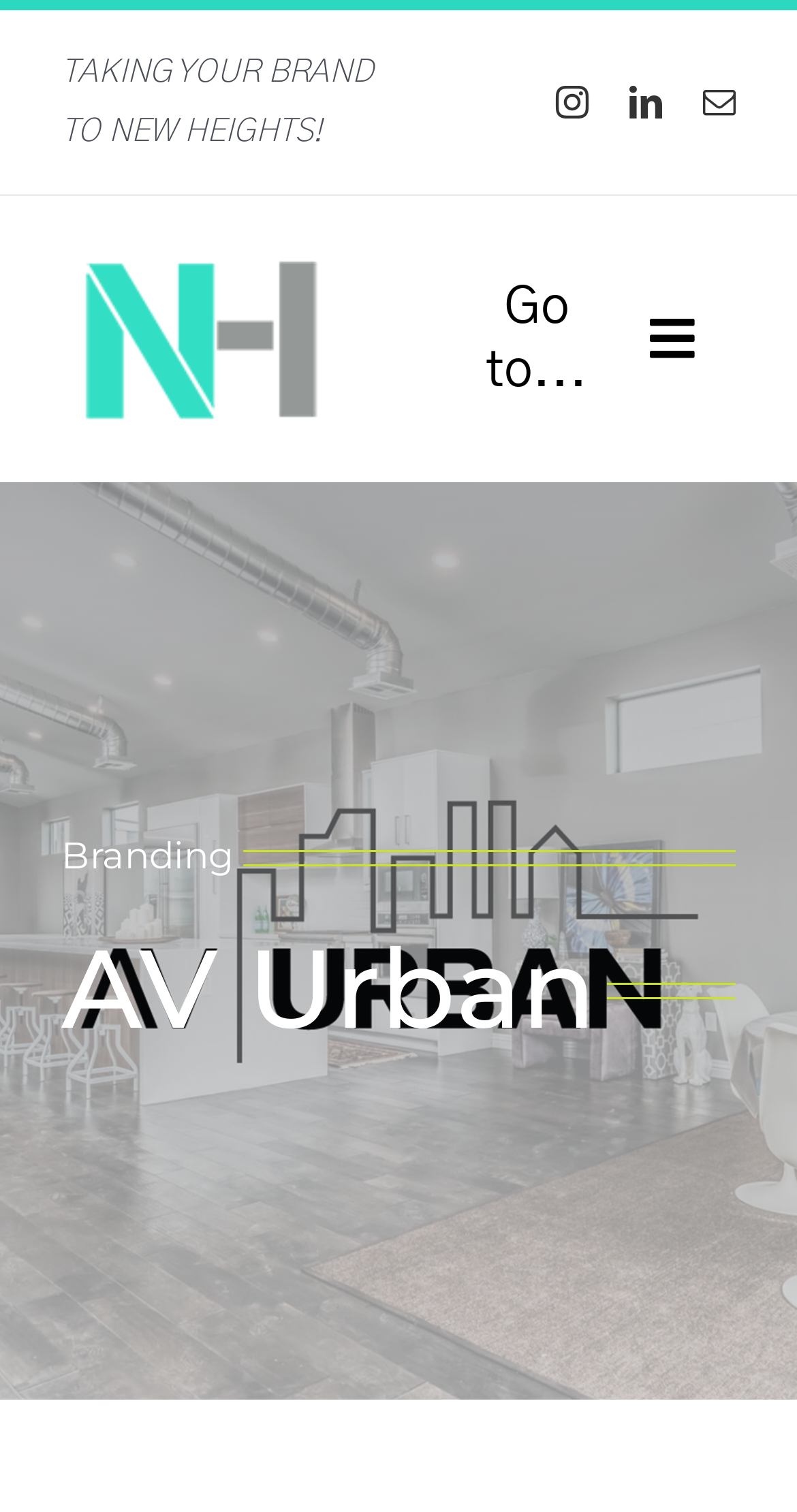Use a single word or phrase to answer the following:
Is the navigation menu expanded?

No